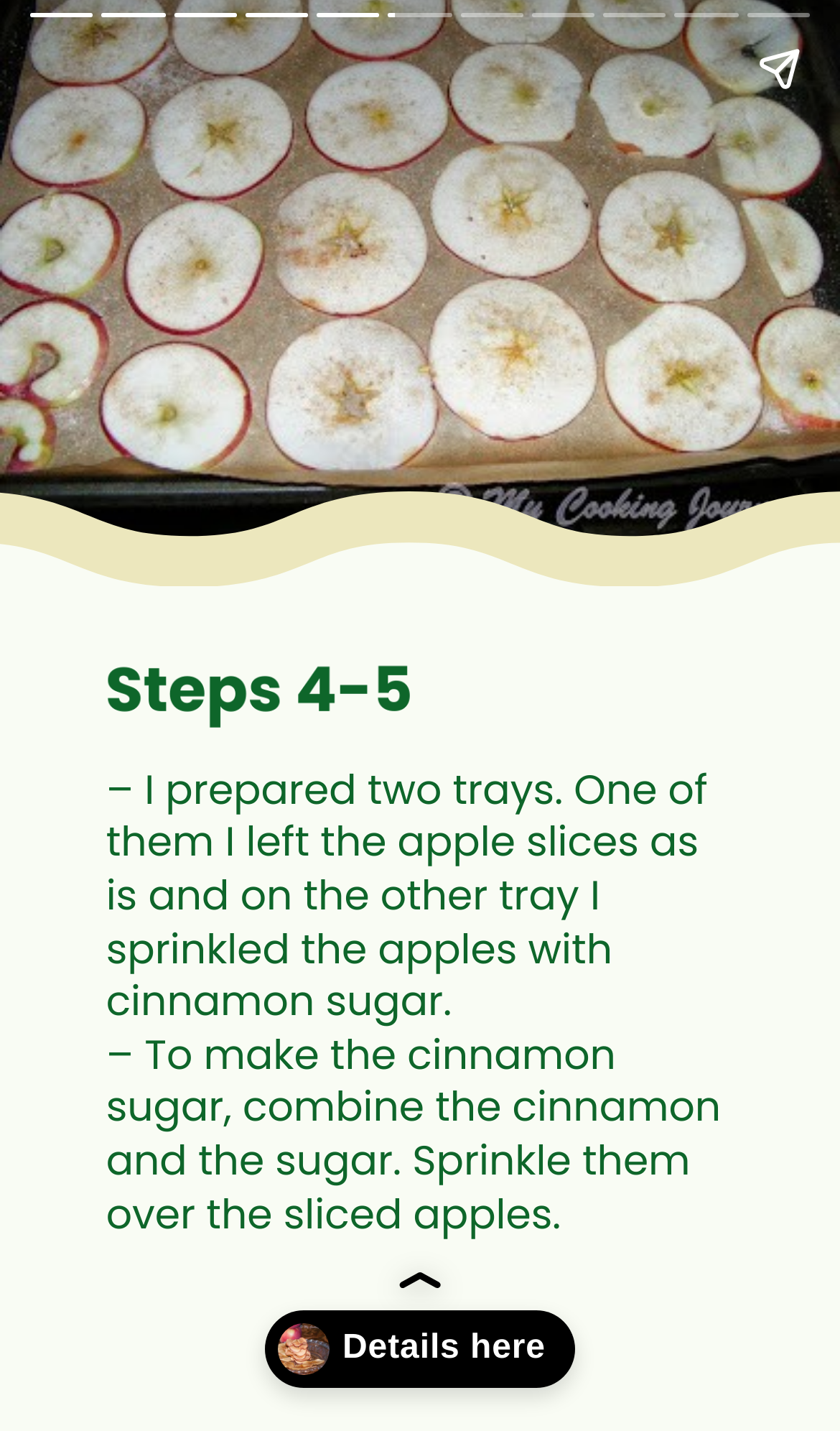Give a succinct answer to this question in a single word or phrase: 
How many trays are used in the recipe?

Two